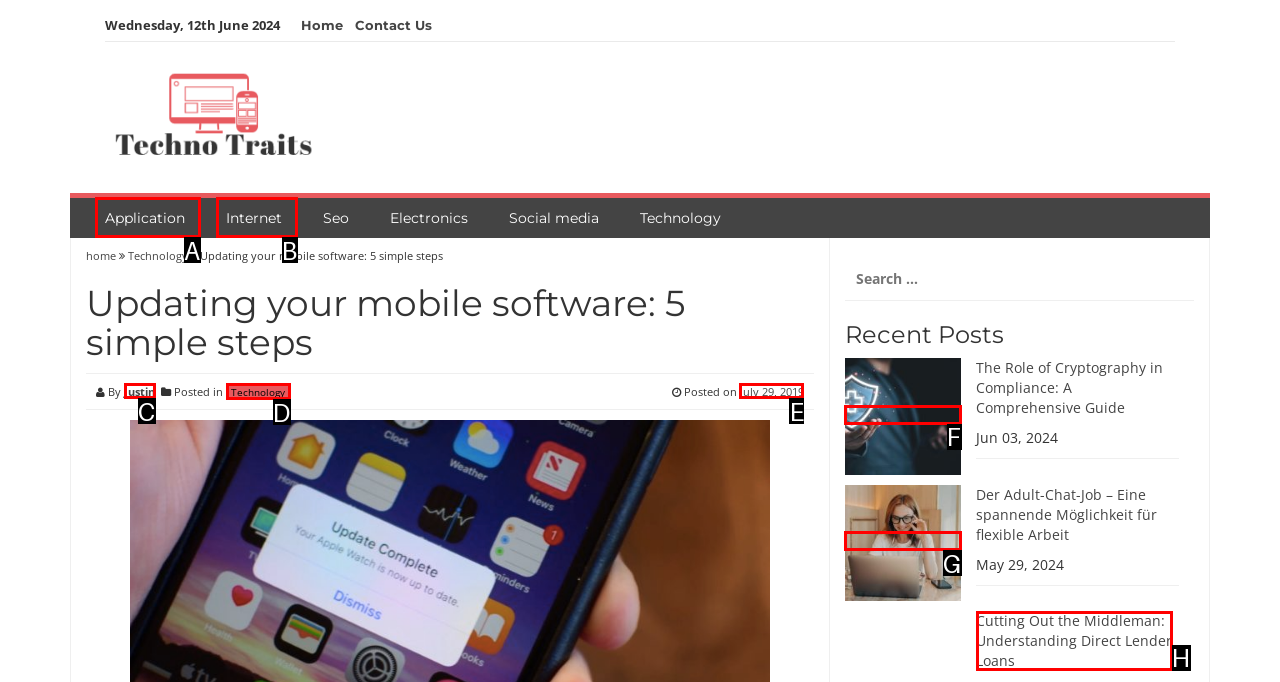Determine which option matches the description: July 29, 2019. Answer using the letter of the option.

E